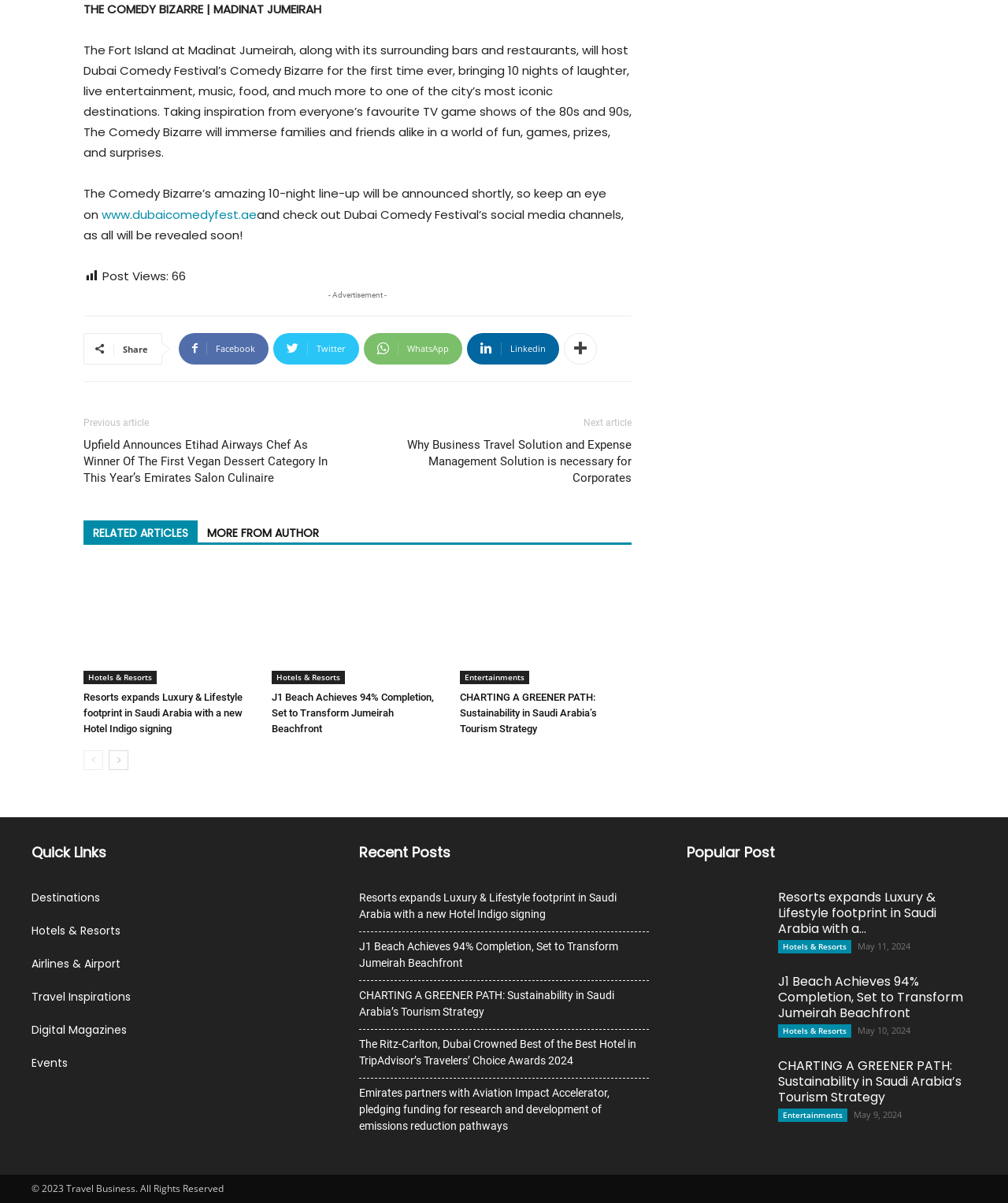What is the name of the event at Madinat Jumeirah?
Carefully analyze the image and provide a detailed answer to the question.

The answer can be found in the first StaticText element, which mentions 'THE COMEDY BIZARRE | MADINAT JUMEIRAH'.